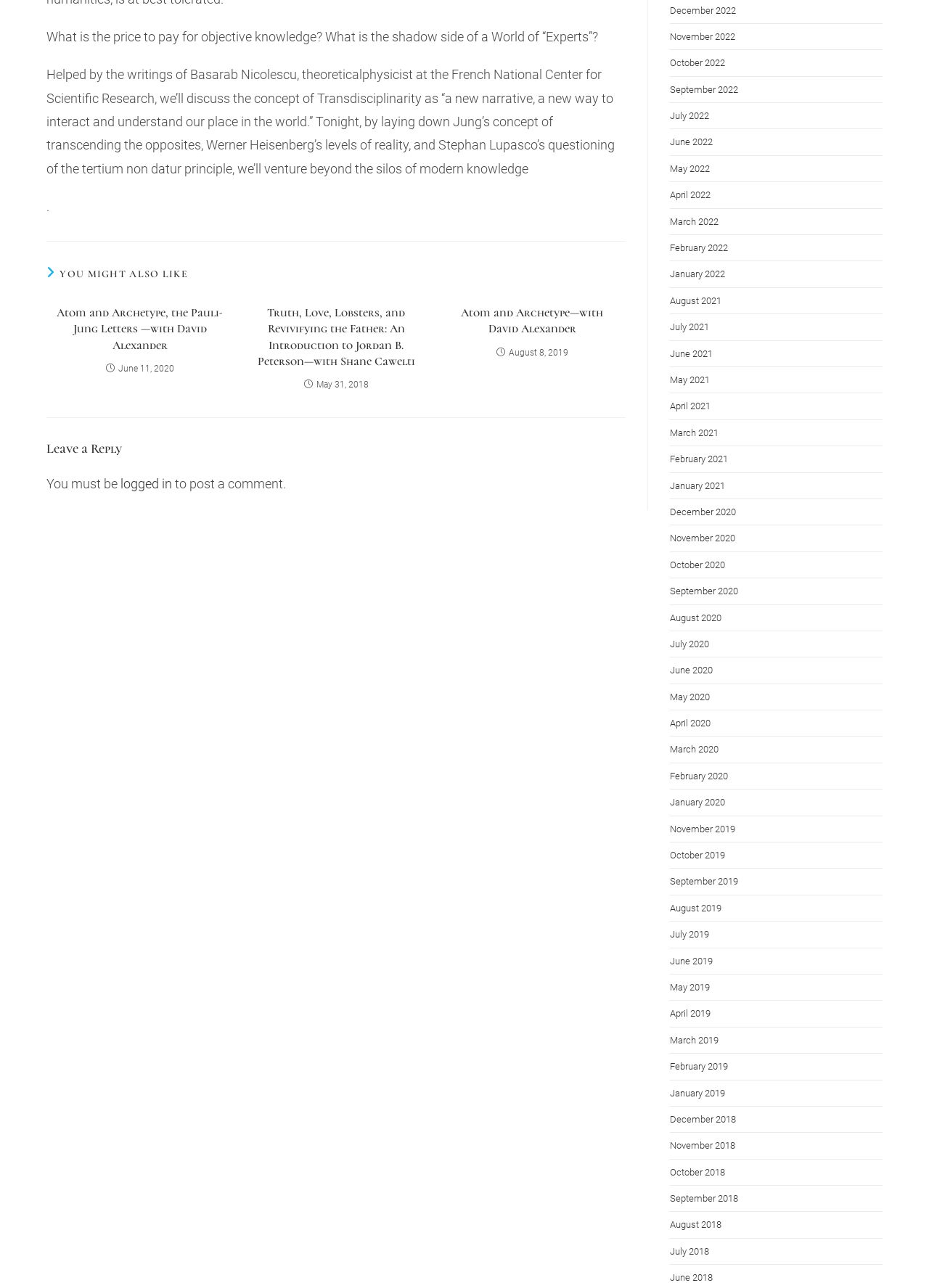Locate the UI element that matches the description March 2019 in the webpage screenshot. Return the bounding box coordinates in the format (top-left x, top-left y, bottom-right x, bottom-right y), with values ranging from 0 to 1.

[0.721, 0.803, 0.774, 0.812]